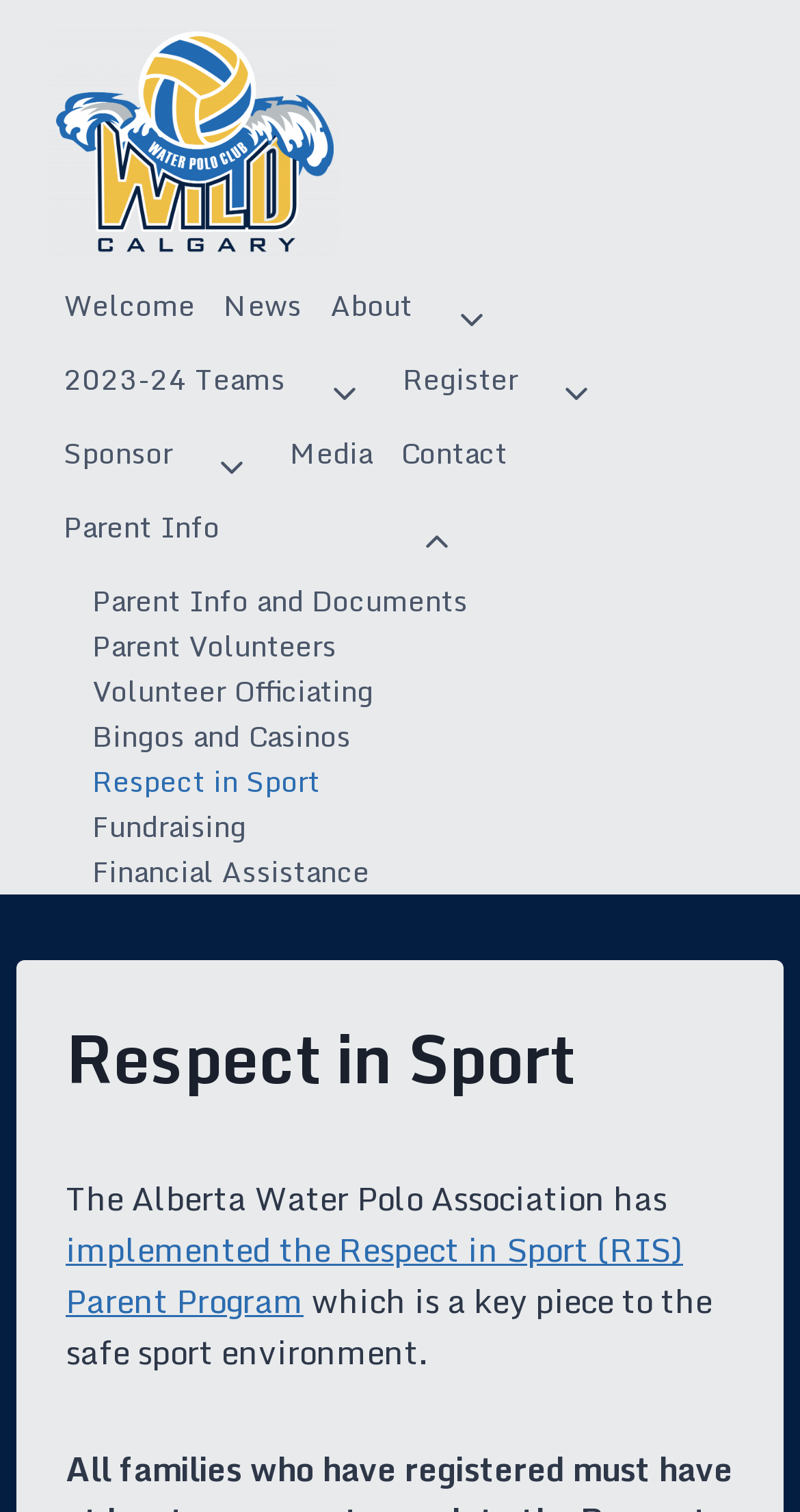Please identify the bounding box coordinates of the element on the webpage that should be clicked to follow this instruction: "Go to 'Parent Info and Documents'". The bounding box coordinates should be given as four float numbers between 0 and 1, formatted as [left, top, right, bottom].

[0.097, 0.383, 0.603, 0.412]